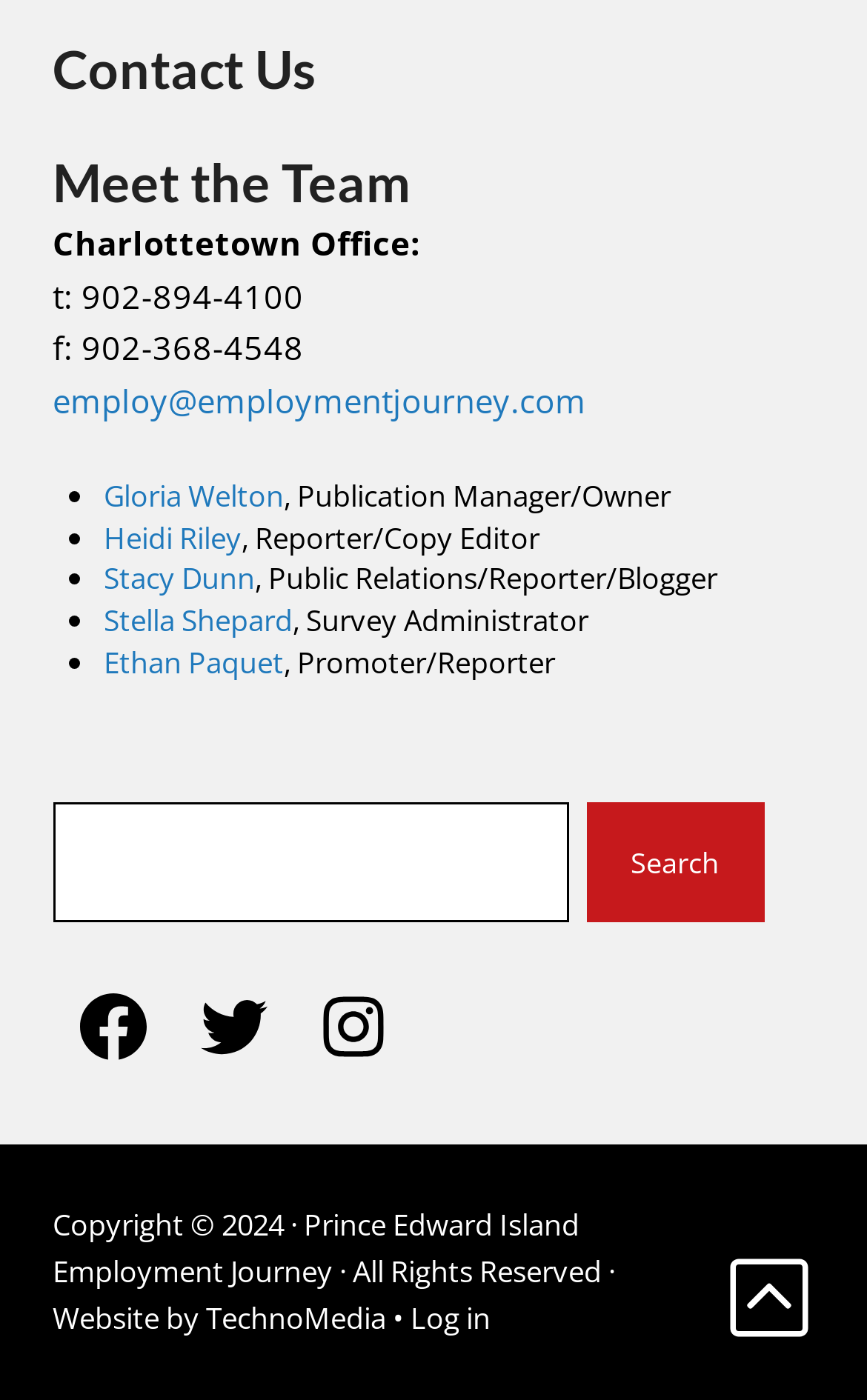Please answer the following question as detailed as possible based on the image: 
How many team members are listed?

I counted the number of list markers and corresponding team member names, which are 5 in total.